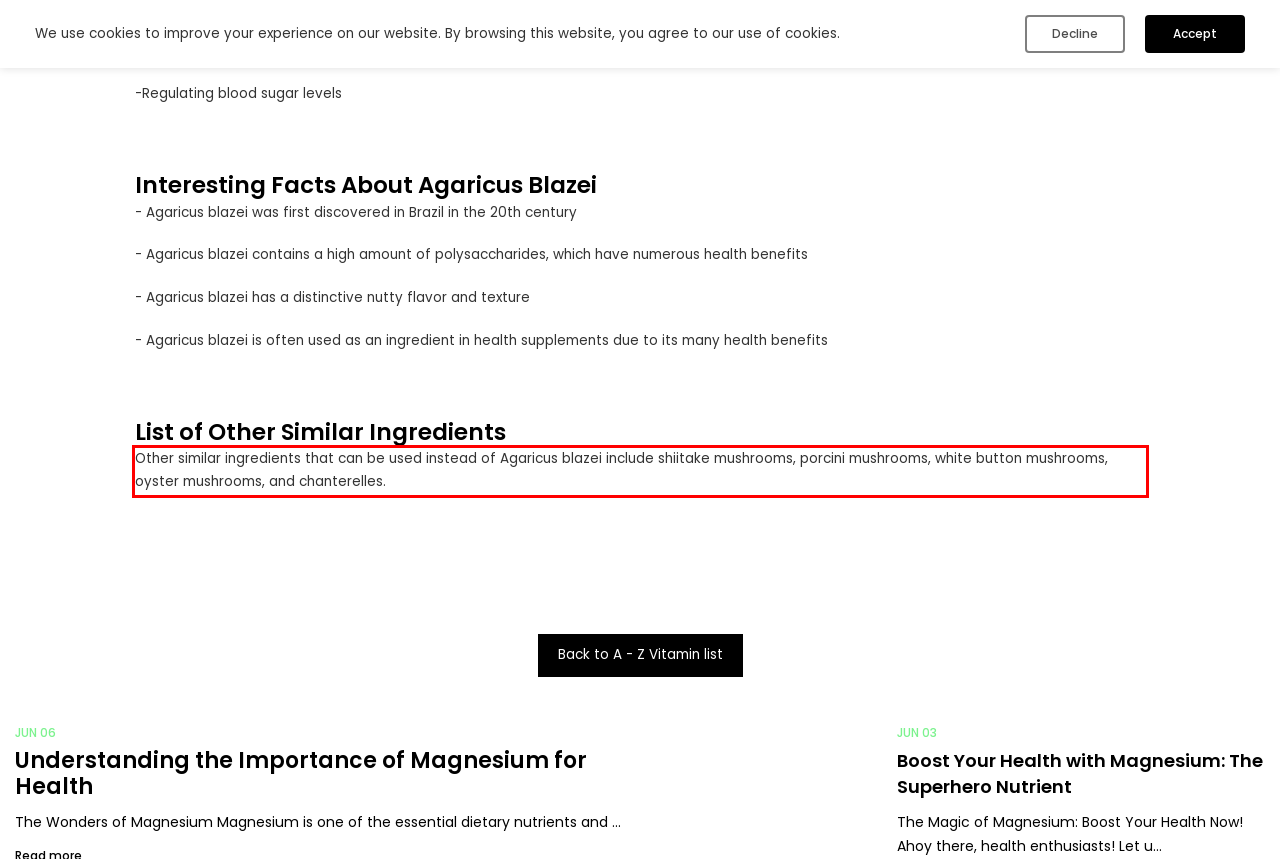You have a screenshot of a webpage where a UI element is enclosed in a red rectangle. Perform OCR to capture the text inside this red rectangle.

Other similar ingredients that can be used instead of Agaricus blazei include shiitake mushrooms, porcini mushrooms, white button mushrooms, oyster mushrooms, and chanterelles.